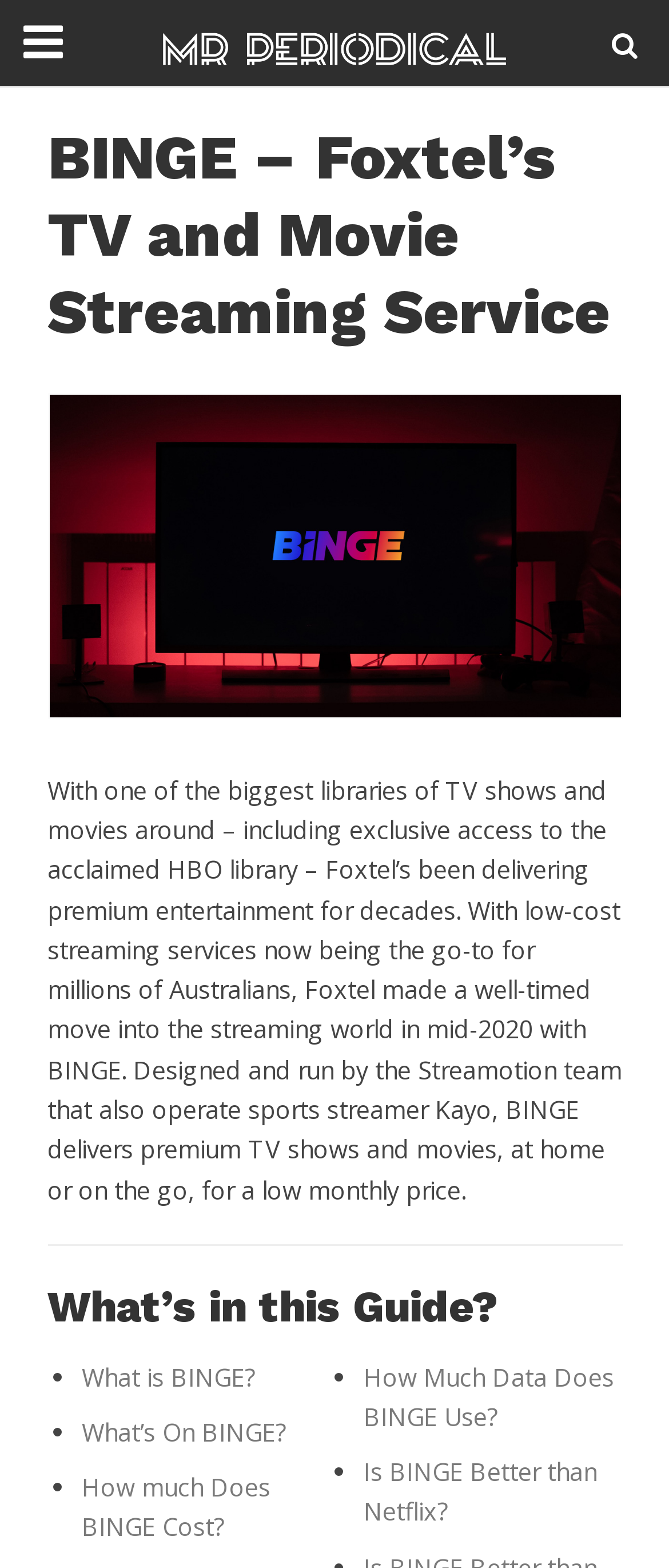Identify the main title of the webpage and generate its text content.

BINGE – Foxtel’s TV and Movie Streaming Service